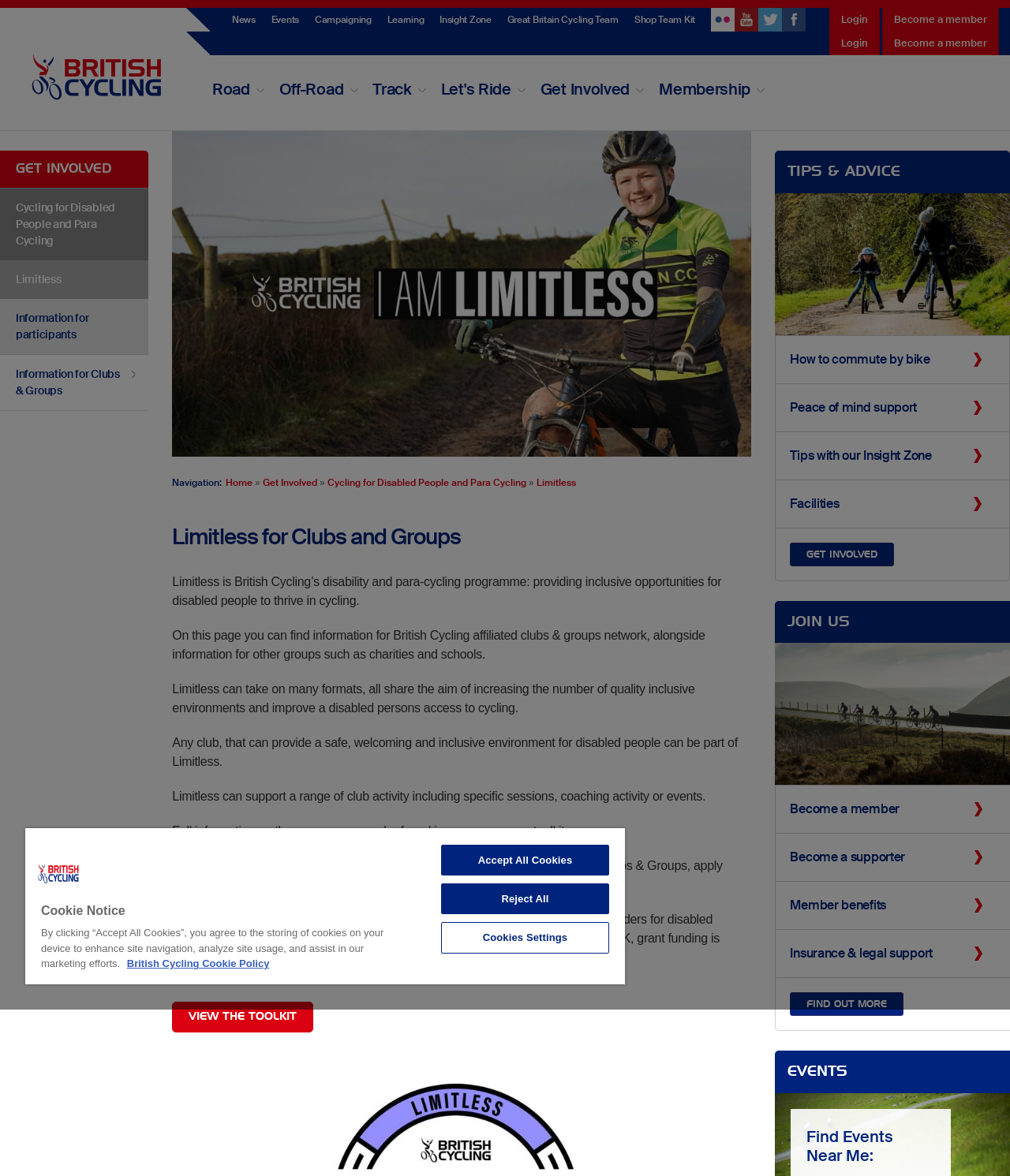Please locate the bounding box coordinates of the element that should be clicked to complete the given instruction: "Get Involved in Road".

[0.21, 0.269, 0.247, 0.285]